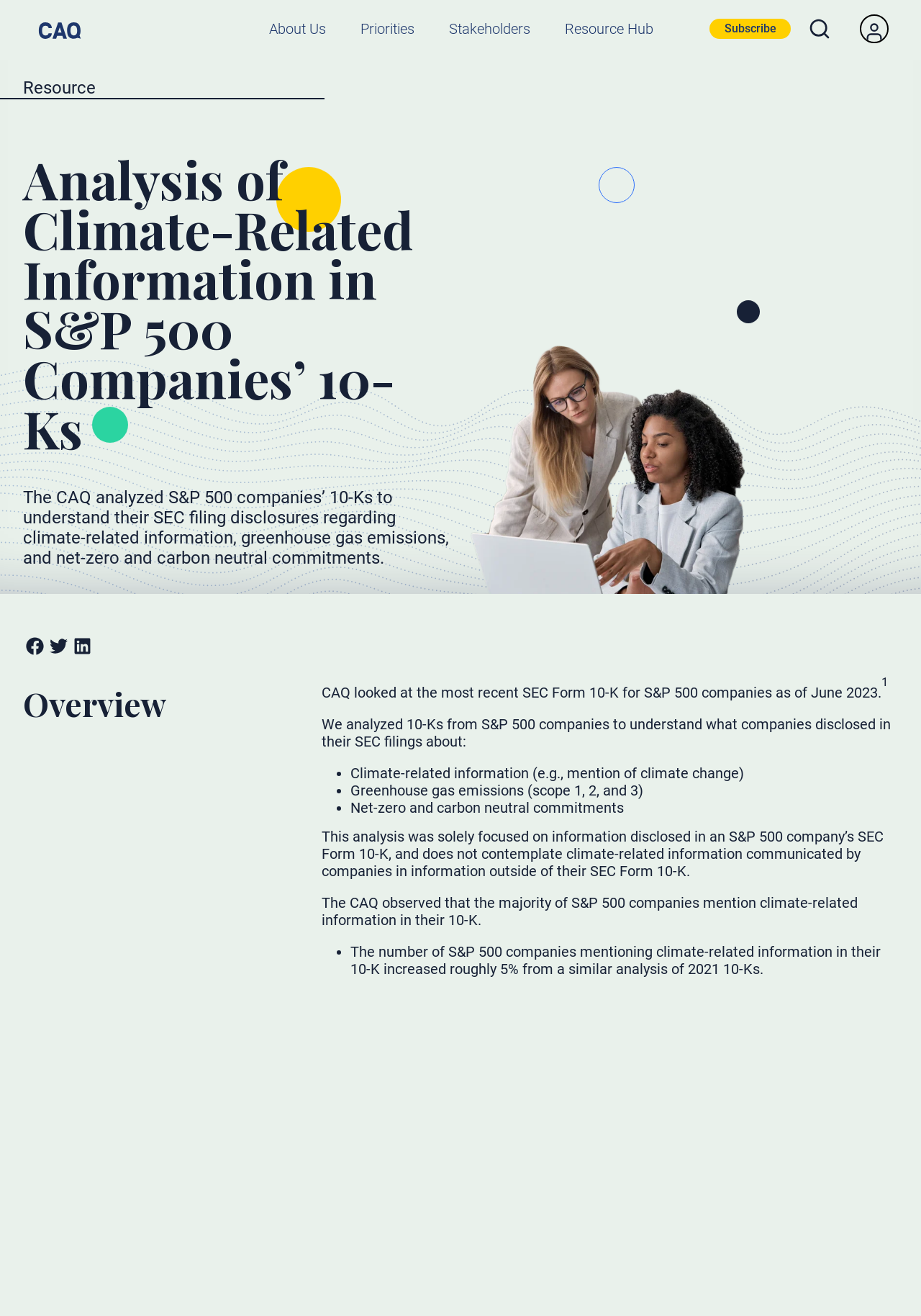Predict the bounding box coordinates of the UI element that matches this description: "alt="CAQ home link"". The coordinates should be in the format [left, top, right, bottom] with each value between 0 and 1.

[0.041, 0.016, 0.088, 0.035]